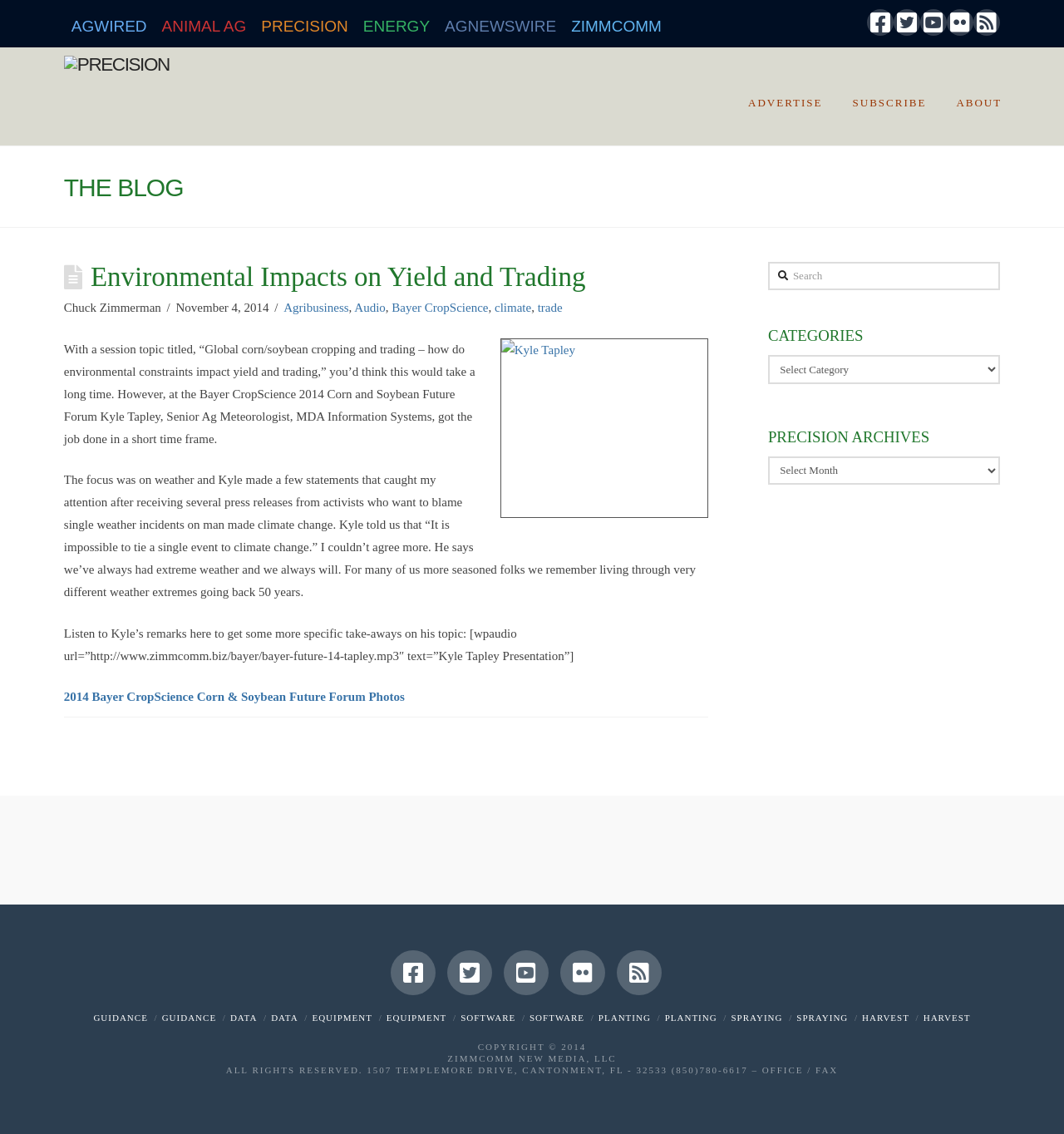Give the bounding box coordinates for this UI element: "The New Bible". The coordinates should be four float numbers between 0 and 1, arranged as [left, top, right, bottom].

None